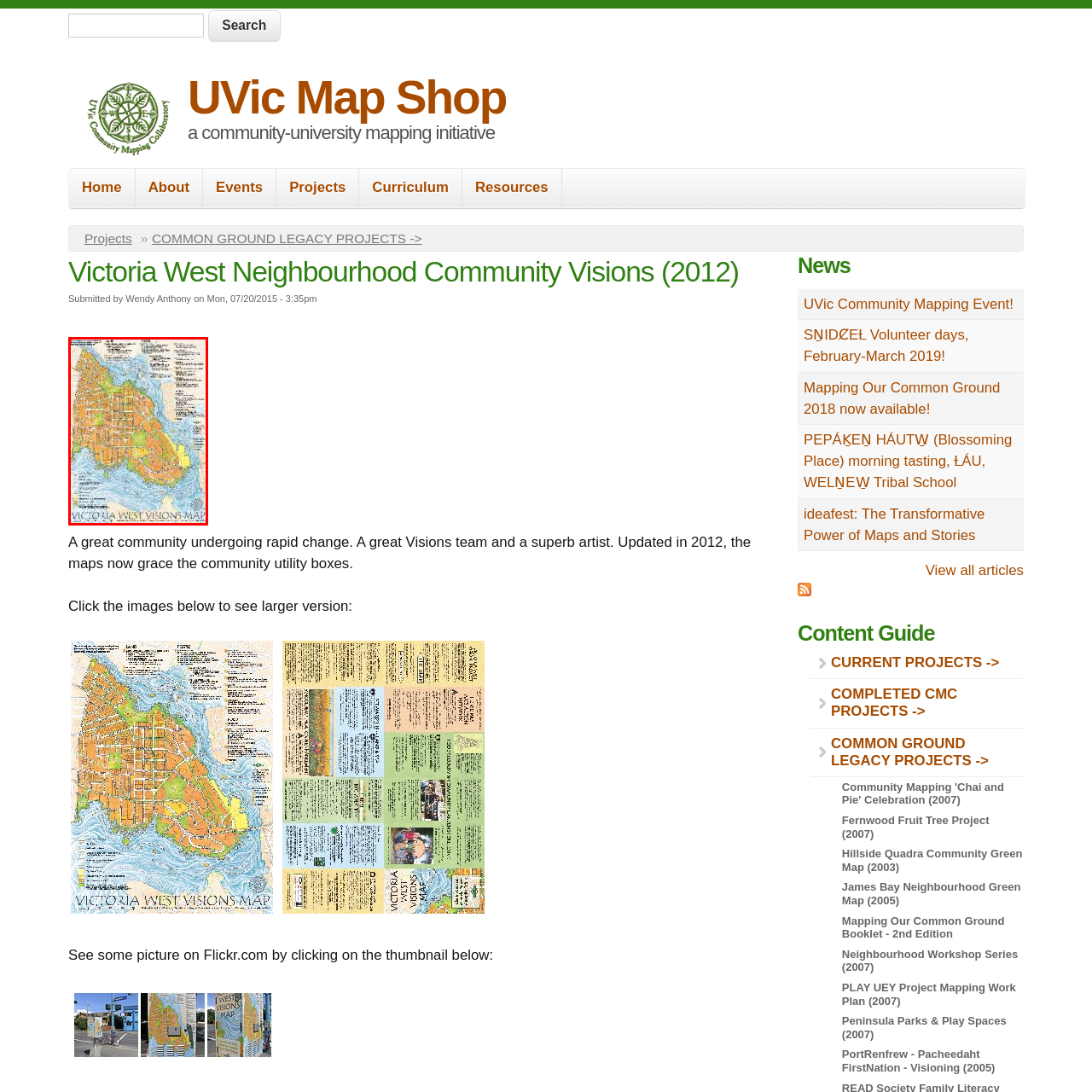Create a thorough description of the image portion outlined in red.

The image depicts the "Victoria West Visions Map," a vibrant and detailed representation of the Victoria West community. This map is characterized by its colorful layout, showcasing various neighborhood features and landmarks. The design includes a network of streets and communities highlighted in shades of green, yellow, and orange, interspersed with waterways illustrated in blue. 

Along the perimeter, the map features annotations and information about the area, which provide context regarding community plans and resources. Likely created as part of a community initiative to visualize and promote local engagement, this map reflects the area's development and planning efforts as of 2012. The use of artistic elements combined with functional mapping illustrates both the beauty and the urban complexity of Victoria West, inviting residents and visitors alike to explore and connect with the neighborhood.